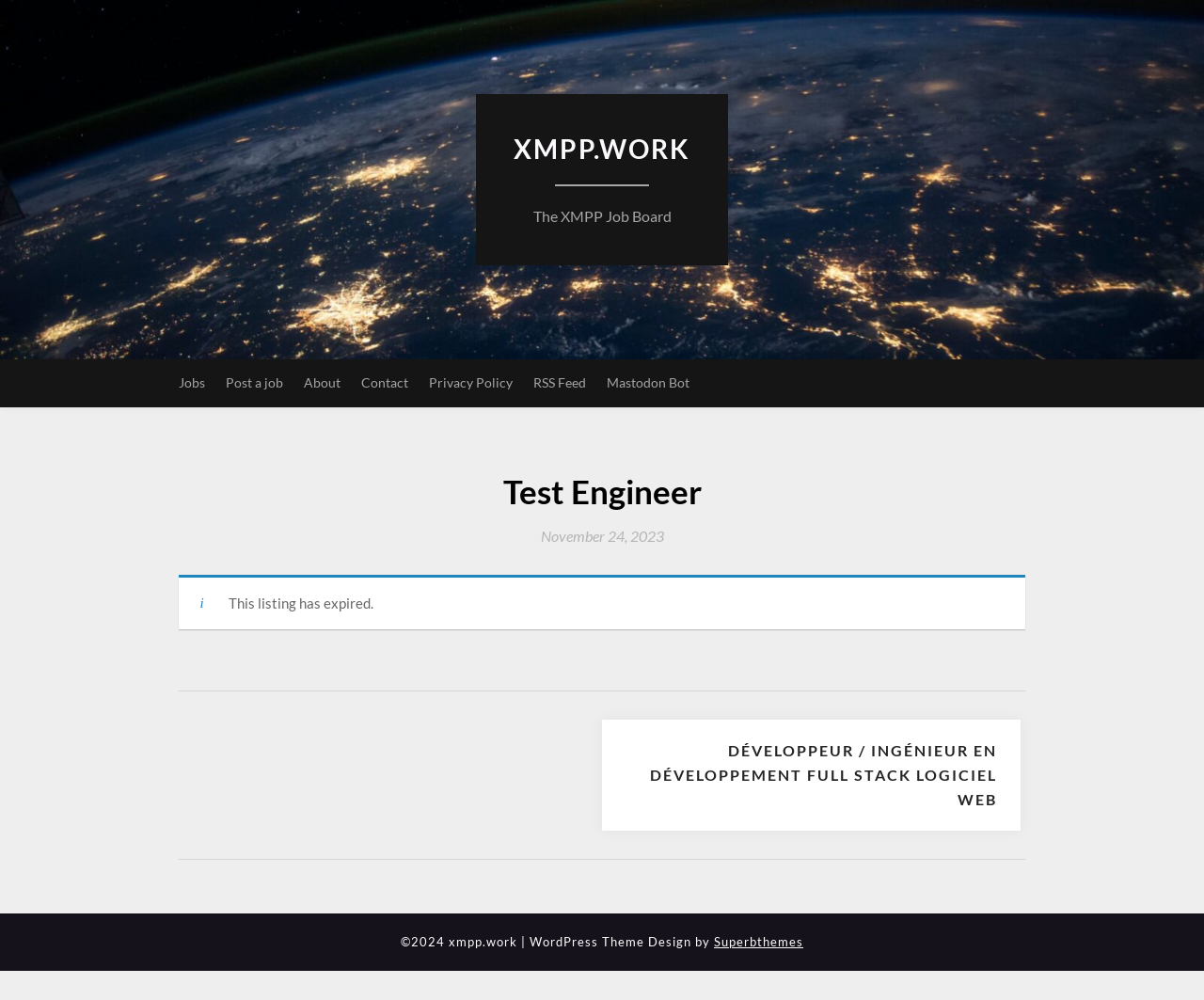Identify the bounding box coordinates of the part that should be clicked to carry out this instruction: "Click on XMPP.WORK The XMPP Job Board".

[0.395, 0.208, 0.605, 0.225]